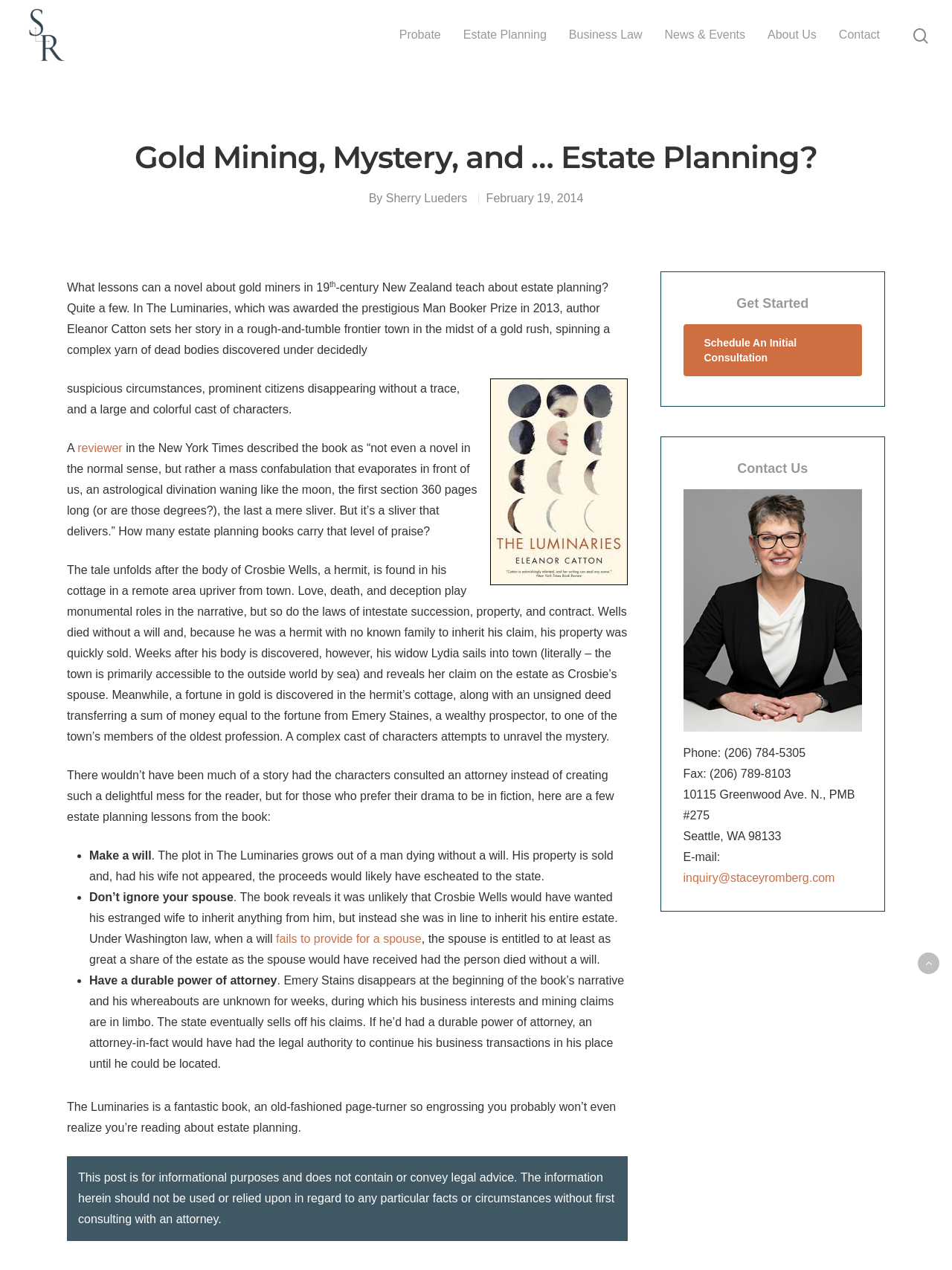Kindly determine the bounding box coordinates for the area that needs to be clicked to execute this instruction: "Send an email to inquiry@staceyromberg.com".

[0.718, 0.686, 0.877, 0.696]